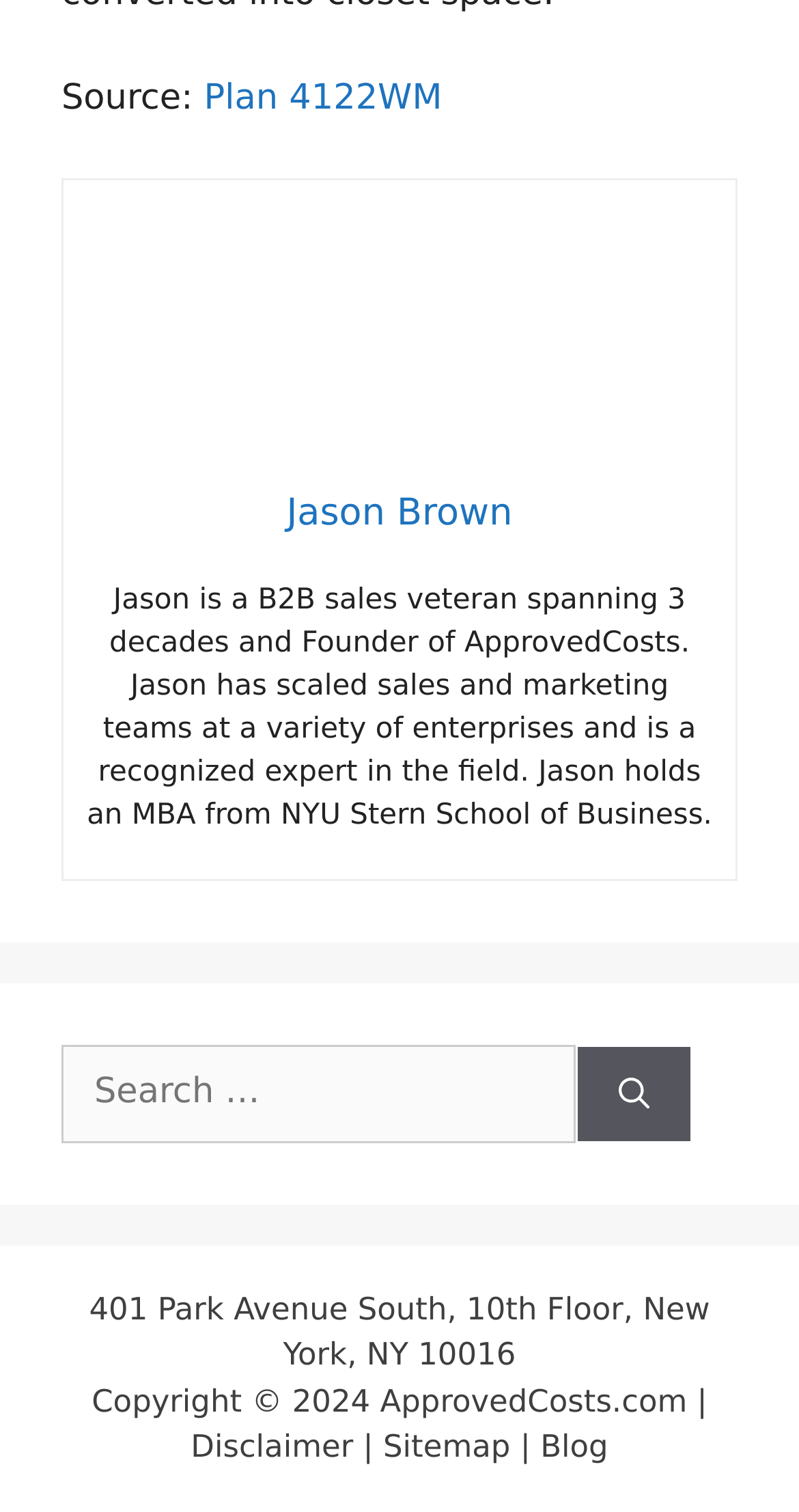Find the bounding box coordinates for the UI element that matches this description: "parent_node: Search for: aria-label="Search"".

[0.721, 0.692, 0.867, 0.756]